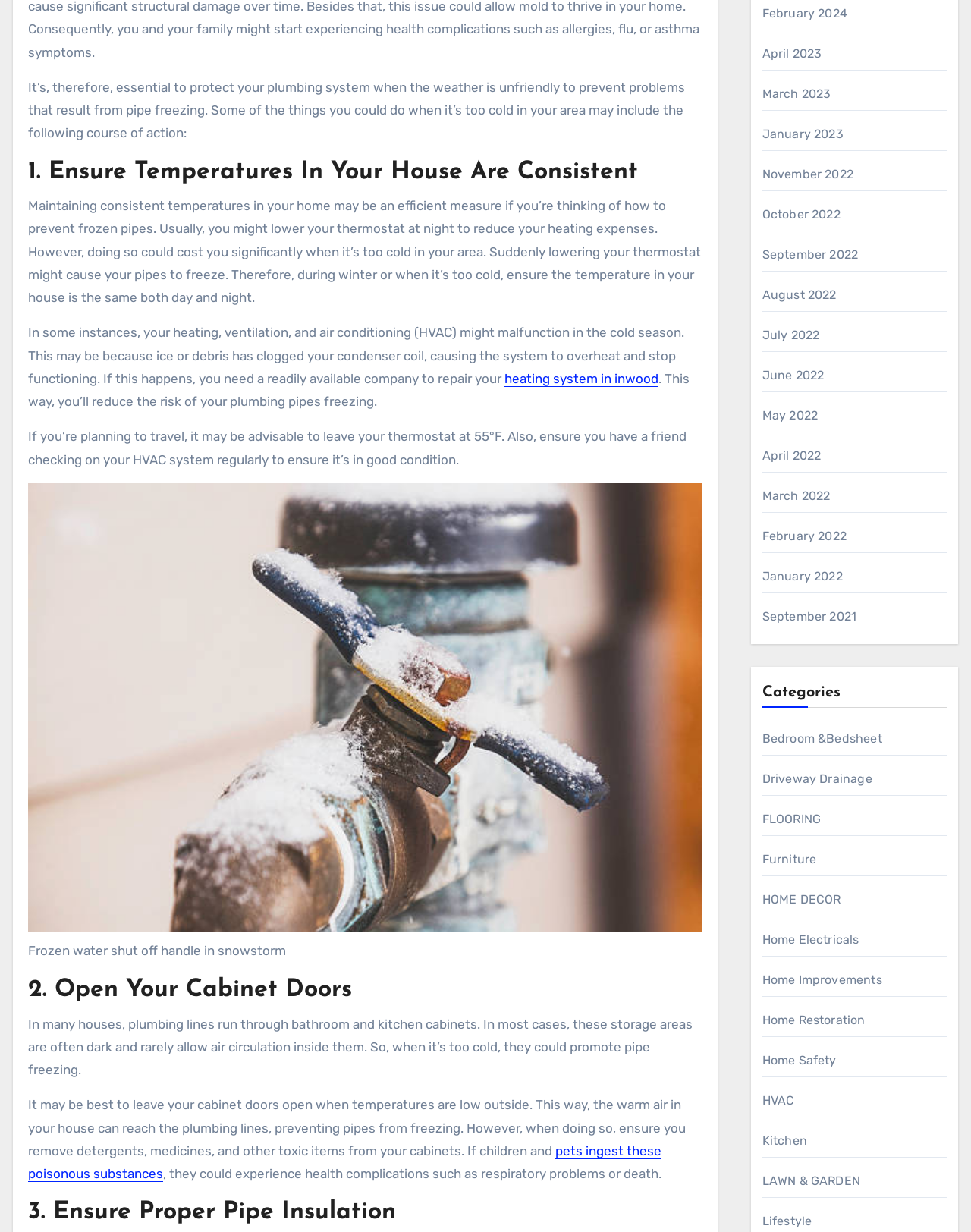Determine the bounding box coordinates of the clickable element necessary to fulfill the instruction: "Read the article about preventing frozen pipes". Provide the coordinates as four float numbers within the 0 to 1 range, i.e., [left, top, right, bottom].

[0.029, 0.065, 0.705, 0.114]